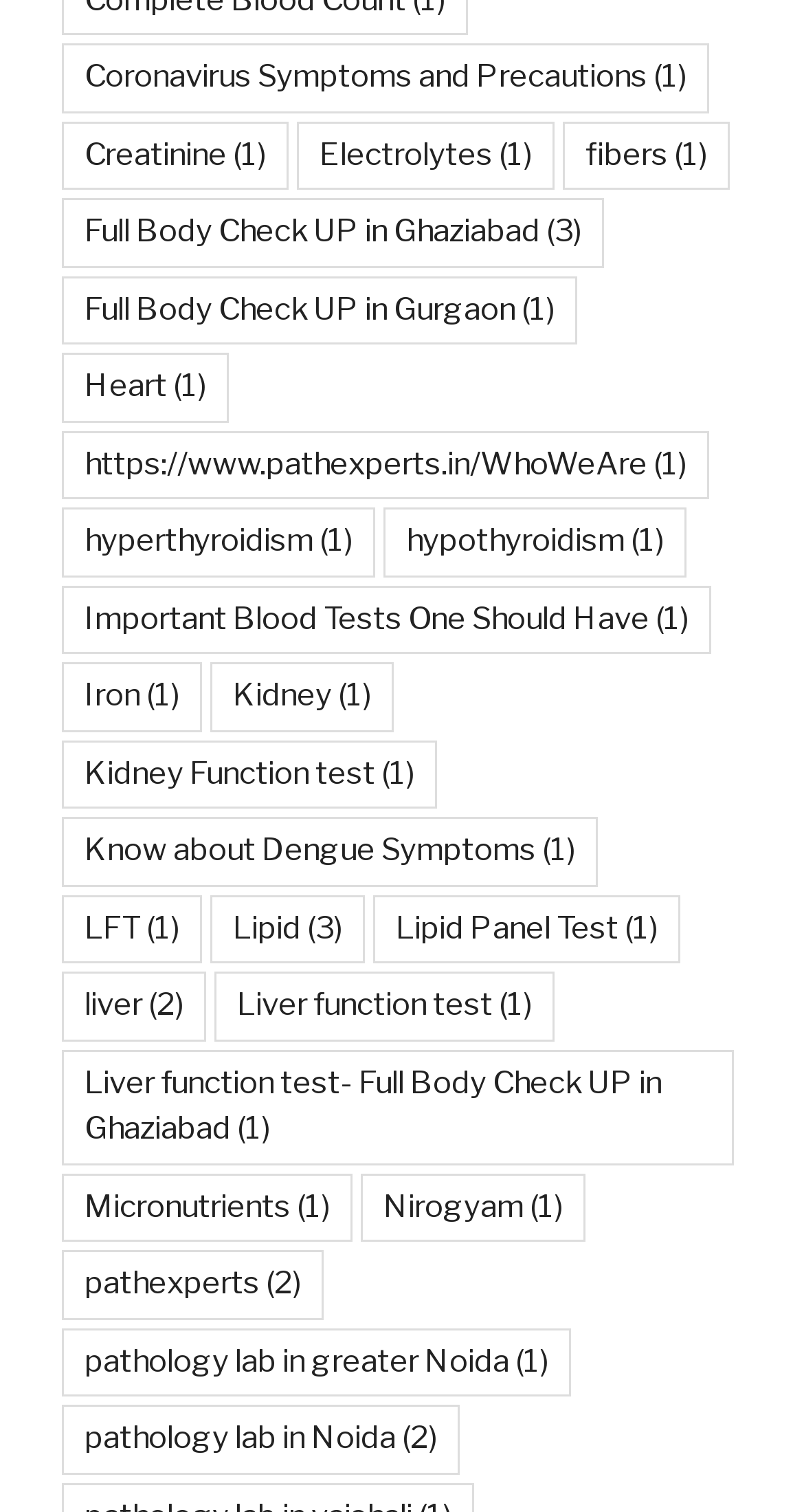What is the topic of the first link on the webpage?
Look at the image and answer the question with a single word or phrase.

Coronavirus Symptoms and Precautions